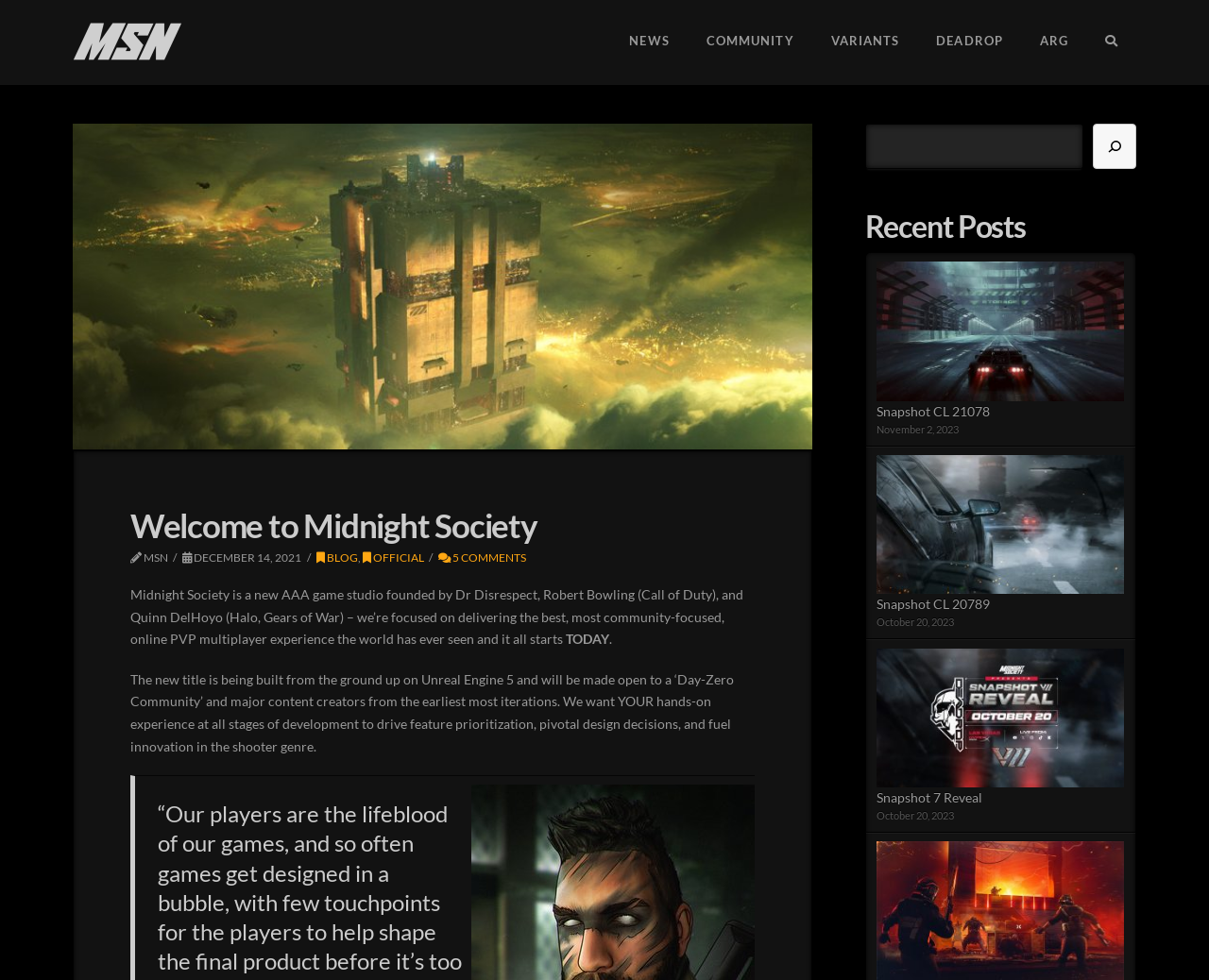Identify the bounding box coordinates of the region that should be clicked to execute the following instruction: "Check the COMMUNITY page".

[0.568, 0.0, 0.672, 0.087]